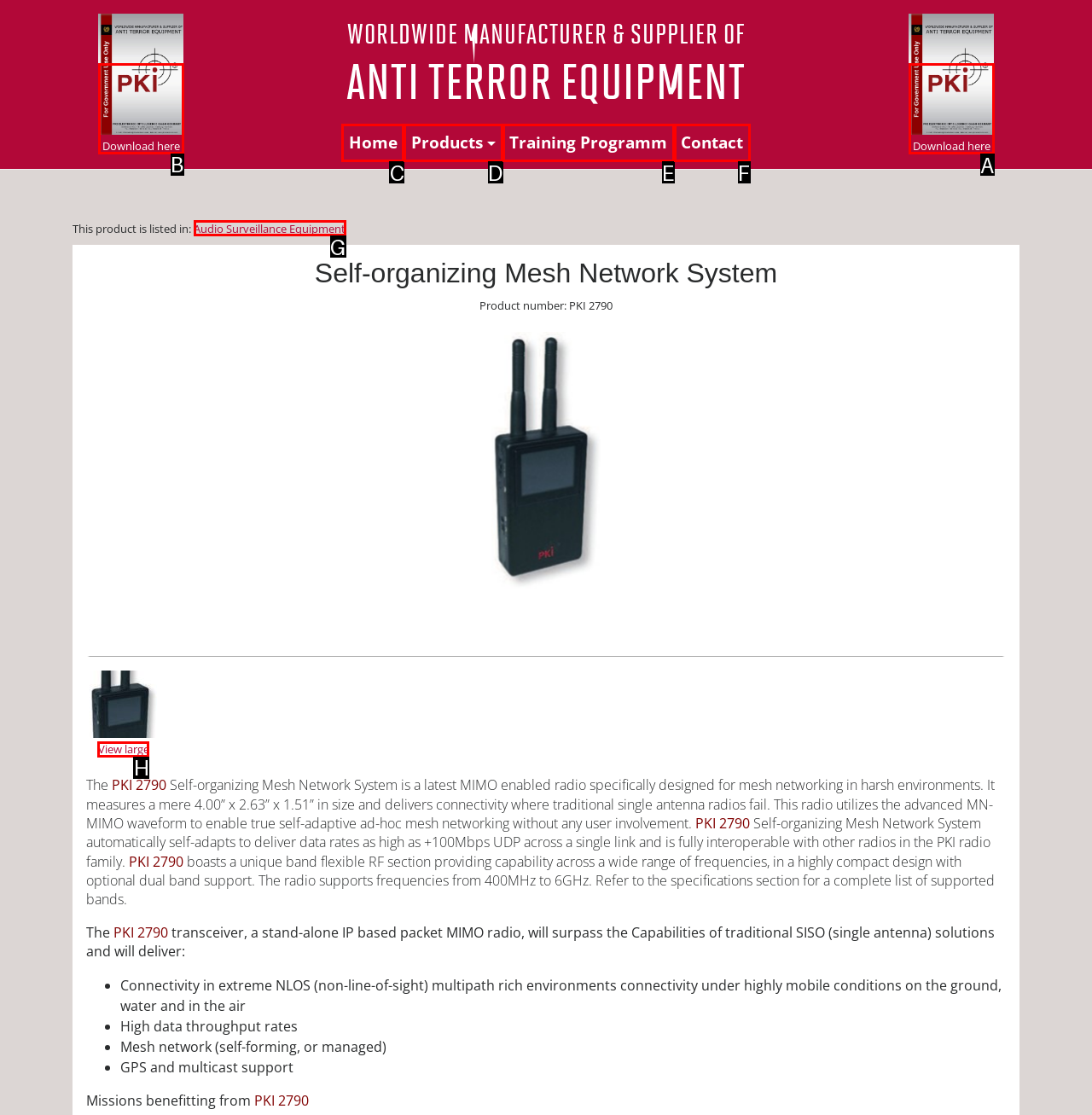Identify the correct UI element to click on to achieve the following task: Download the product brochure Respond with the corresponding letter from the given choices.

B